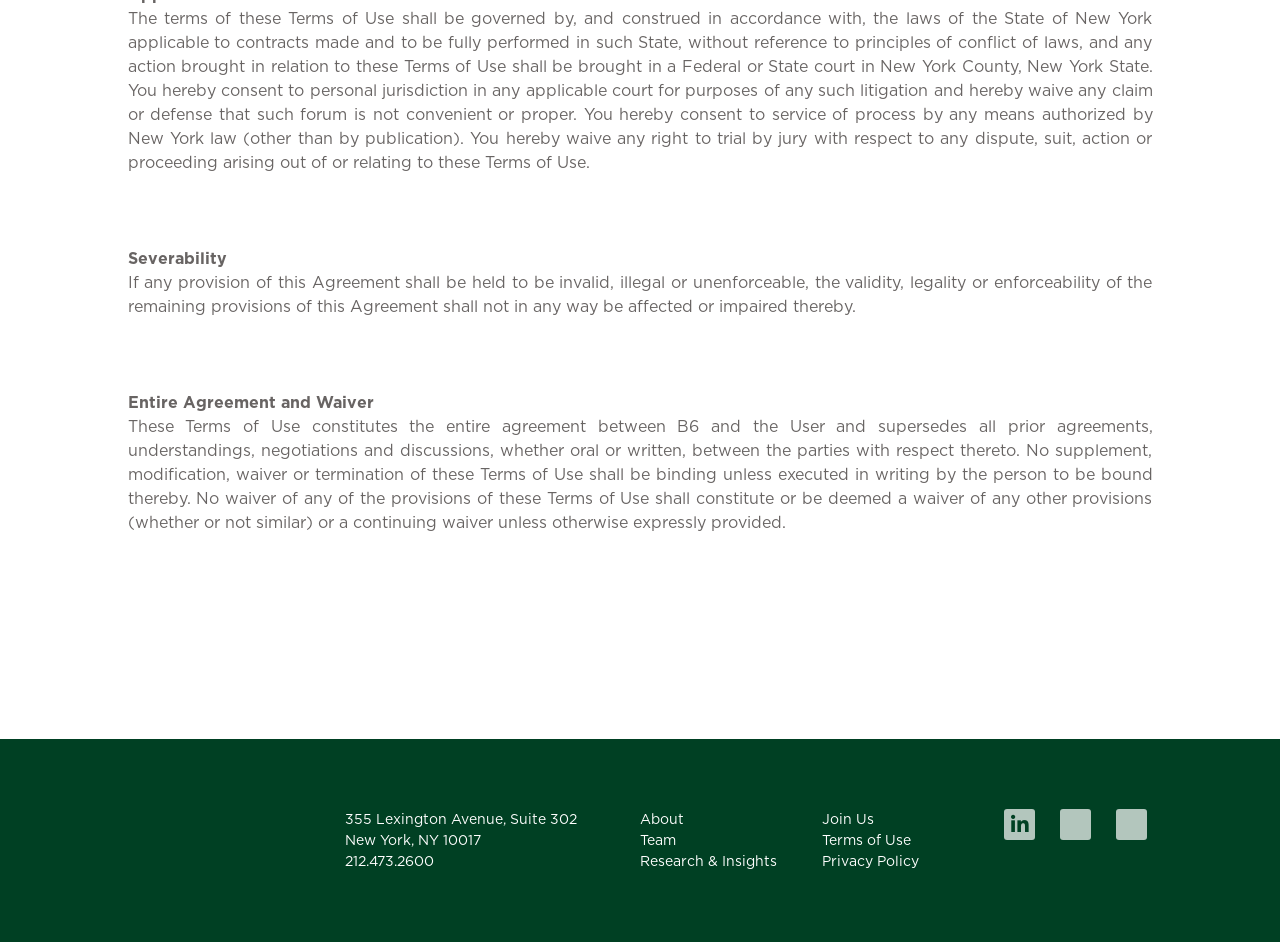Using the information shown in the image, answer the question with as much detail as possible: What is the phone number of B6?

The phone number of B6 is mentioned at the bottom of the webpage, which is 212.473.2600.